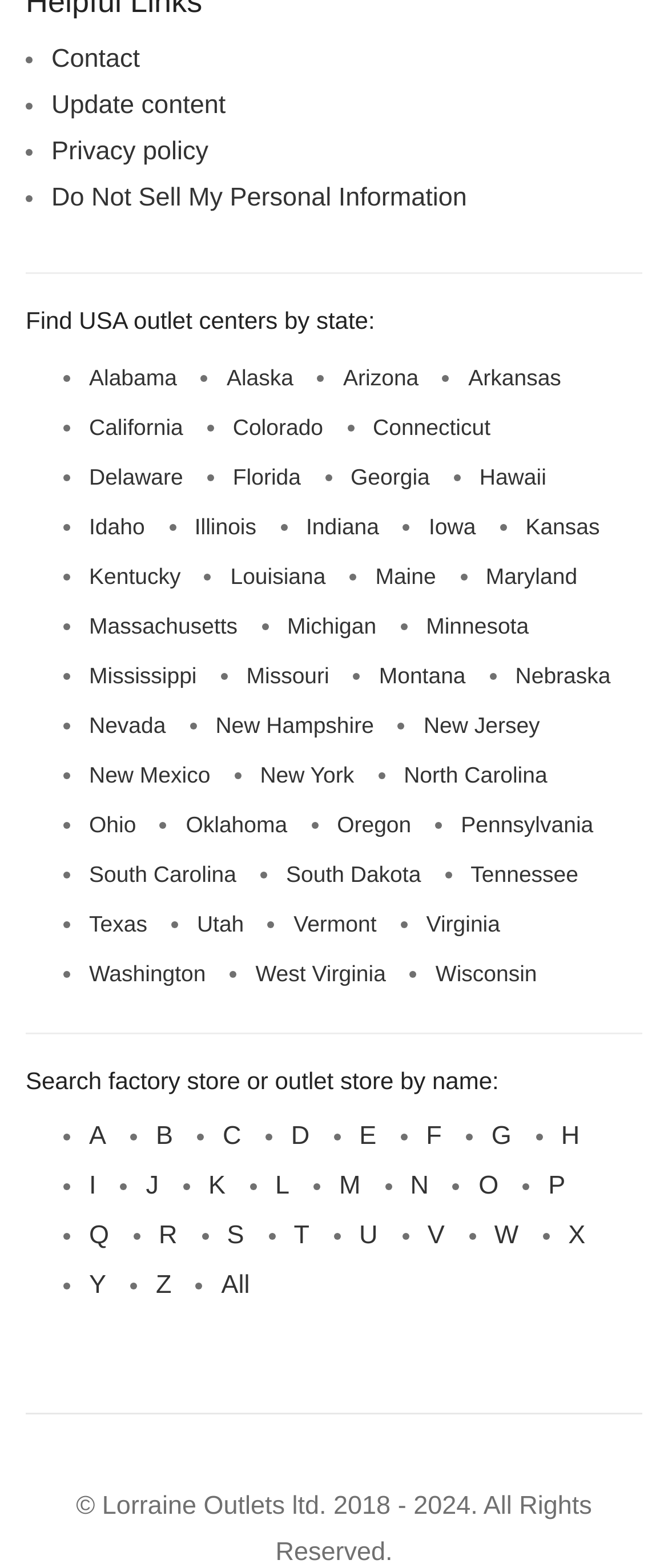Please identify the bounding box coordinates of the area that needs to be clicked to fulfill the following instruction: "Login."

None